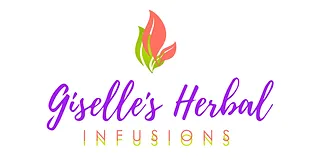Answer the question below with a single word or a brief phrase: 
What type of font is used for 'INFUSIONS'?

Clean, modern font